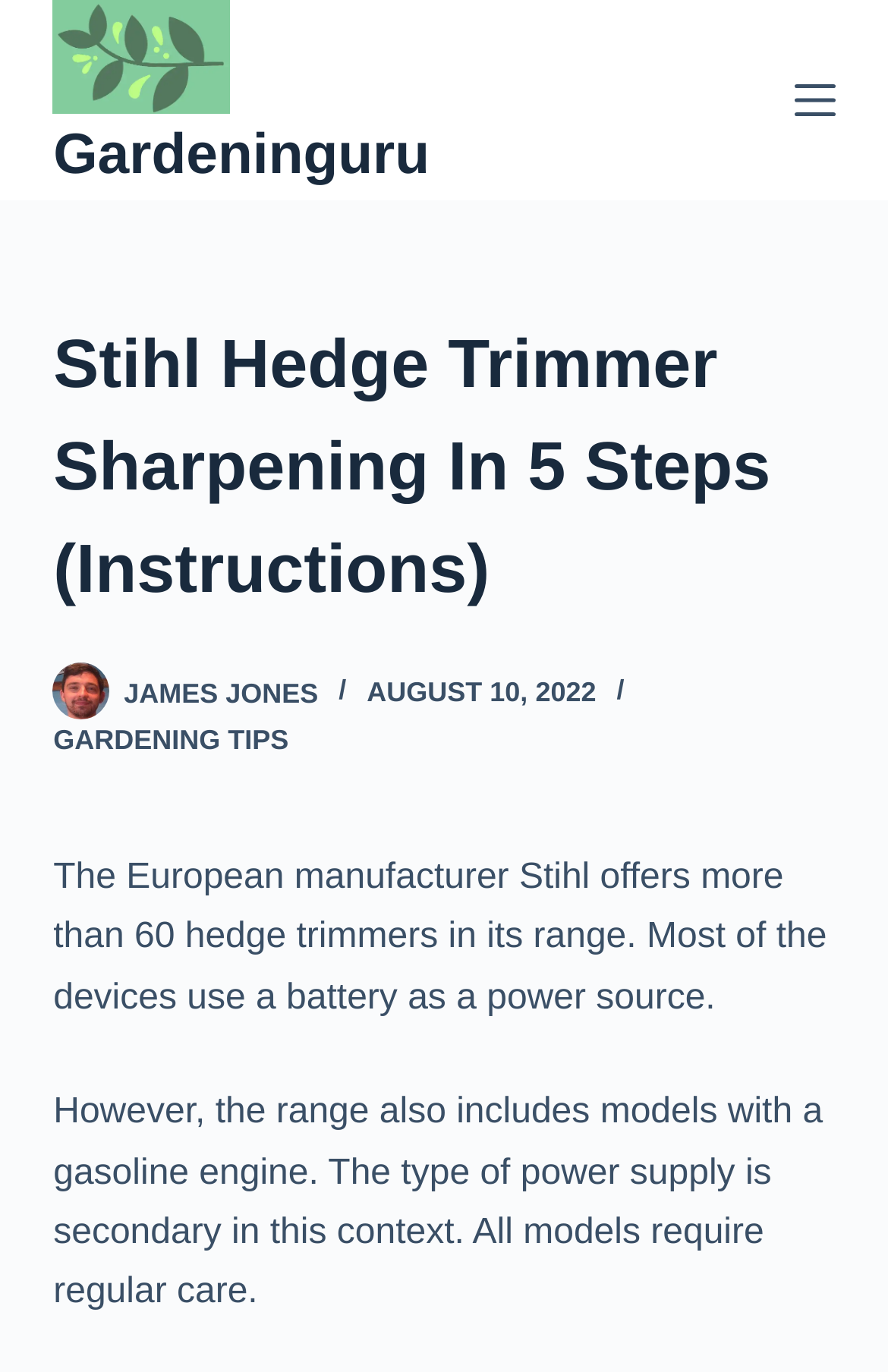Please give a succinct answer to the question in one word or phrase:
When was the article published?

AUGUST 10, 2022